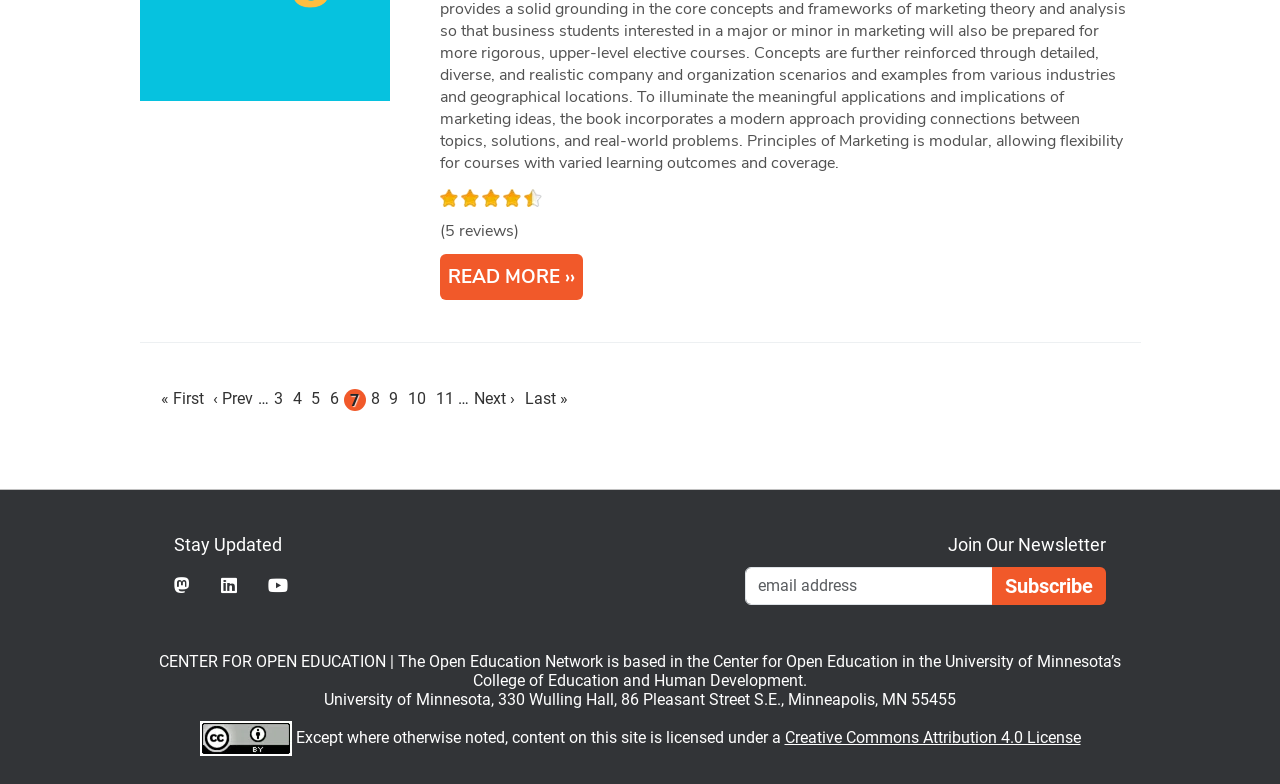Identify the bounding box coordinates of the element that should be clicked to fulfill this task: "Click the READ MORE link". The coordinates should be provided as four float numbers between 0 and 1, i.e., [left, top, right, bottom].

[0.344, 0.324, 0.456, 0.382]